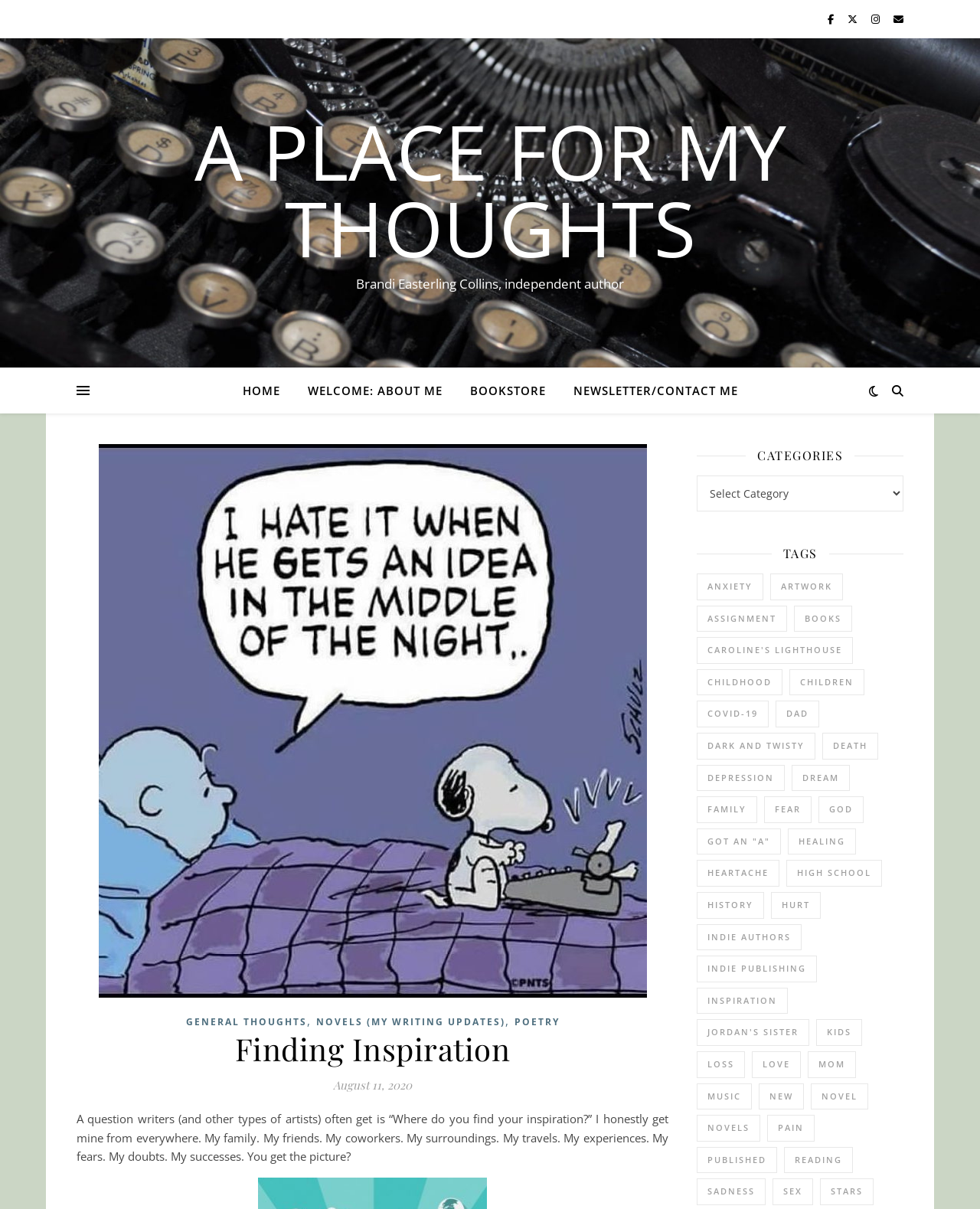Provide a one-word or one-phrase answer to the question:
What is the theme of the website?

Writing and inspiration